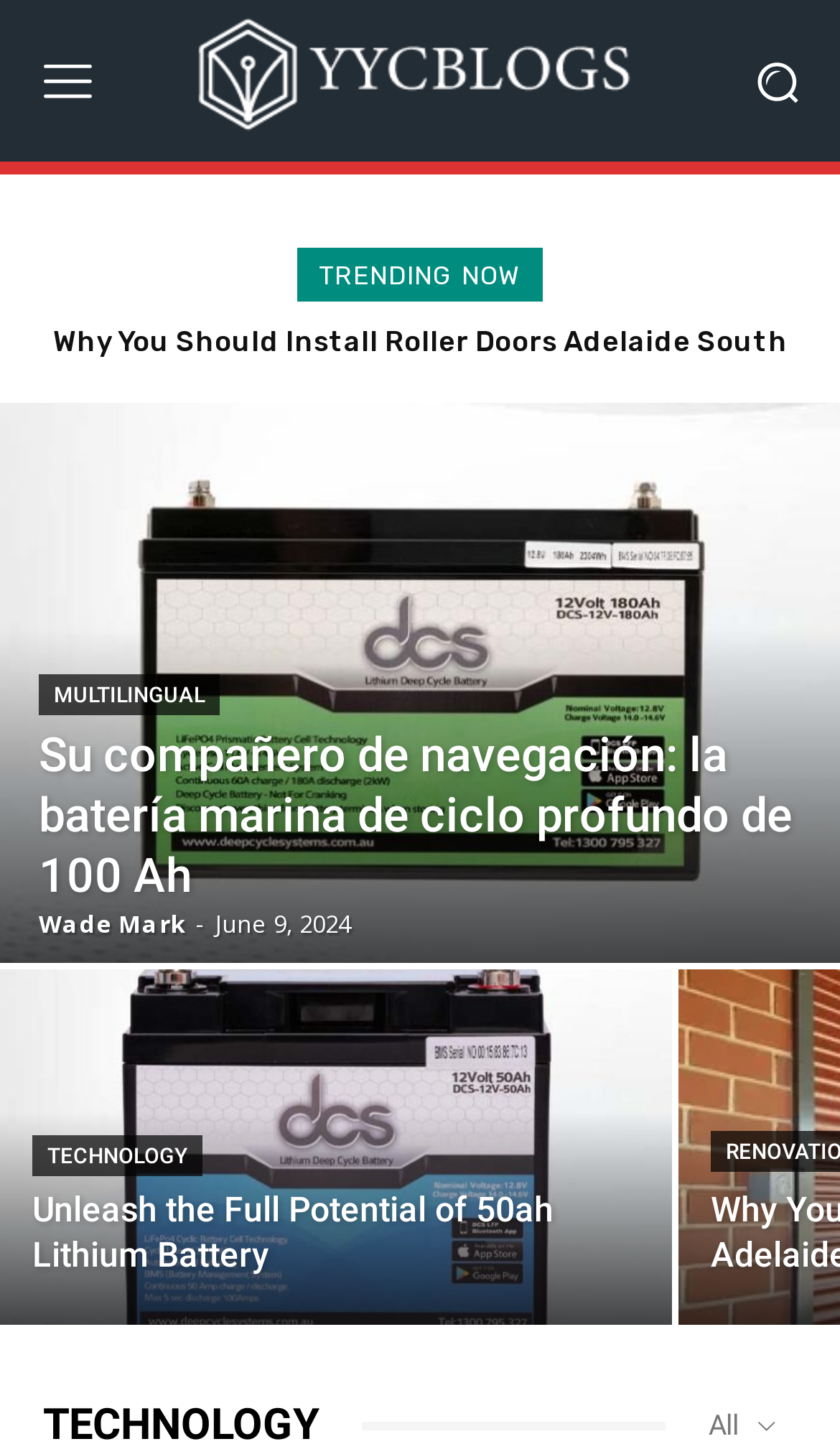Find the bounding box coordinates of the clickable area required to complete the following action: "View the article about 100 Ah lithium battery".

[0.067, 0.226, 0.933, 0.274]